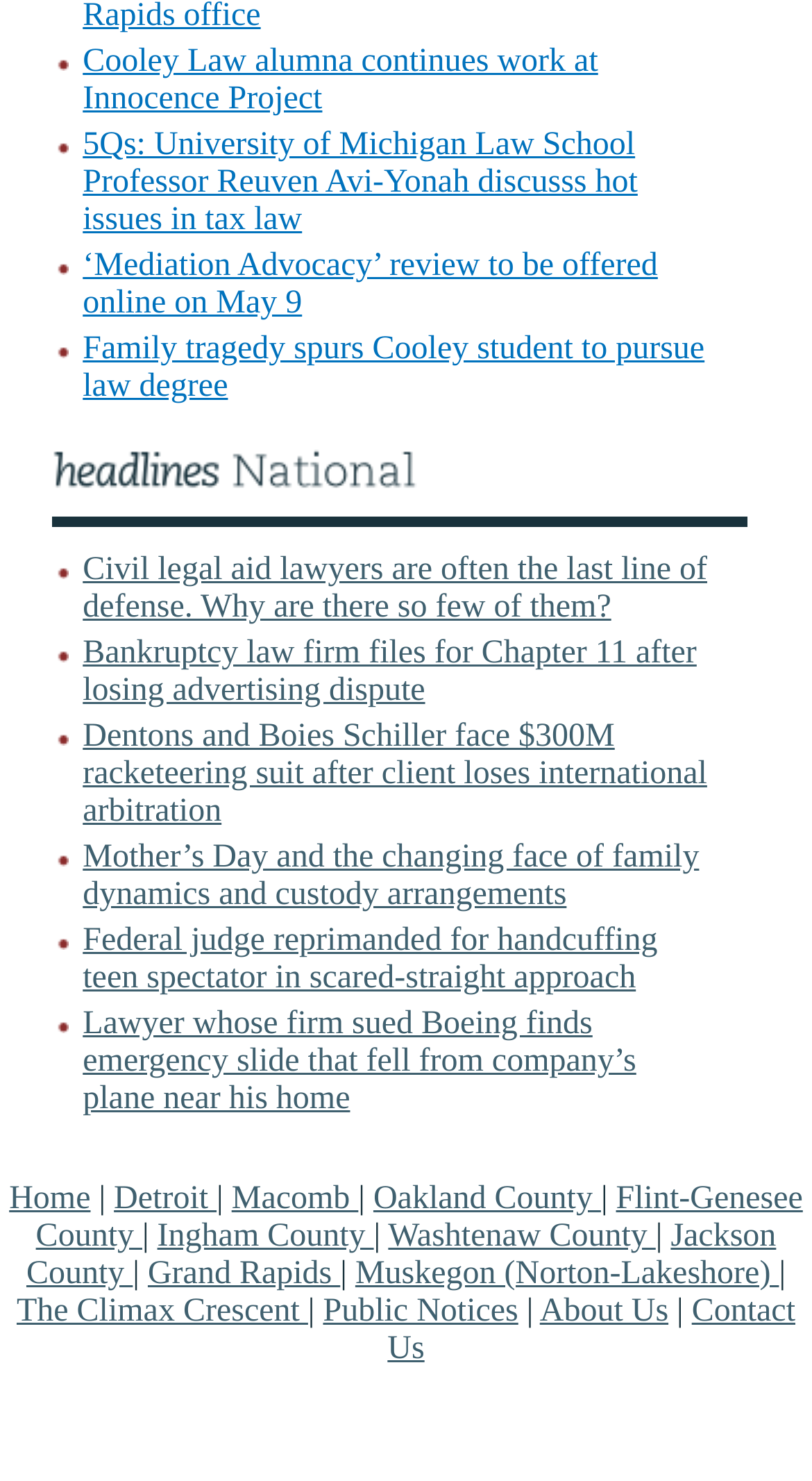How many list markers are there in the webpage?
Please utilize the information in the image to give a detailed response to the question.

I counted the number of list markers in the webpage, which are 11 in total. They are used to indicate the start of each article summary.